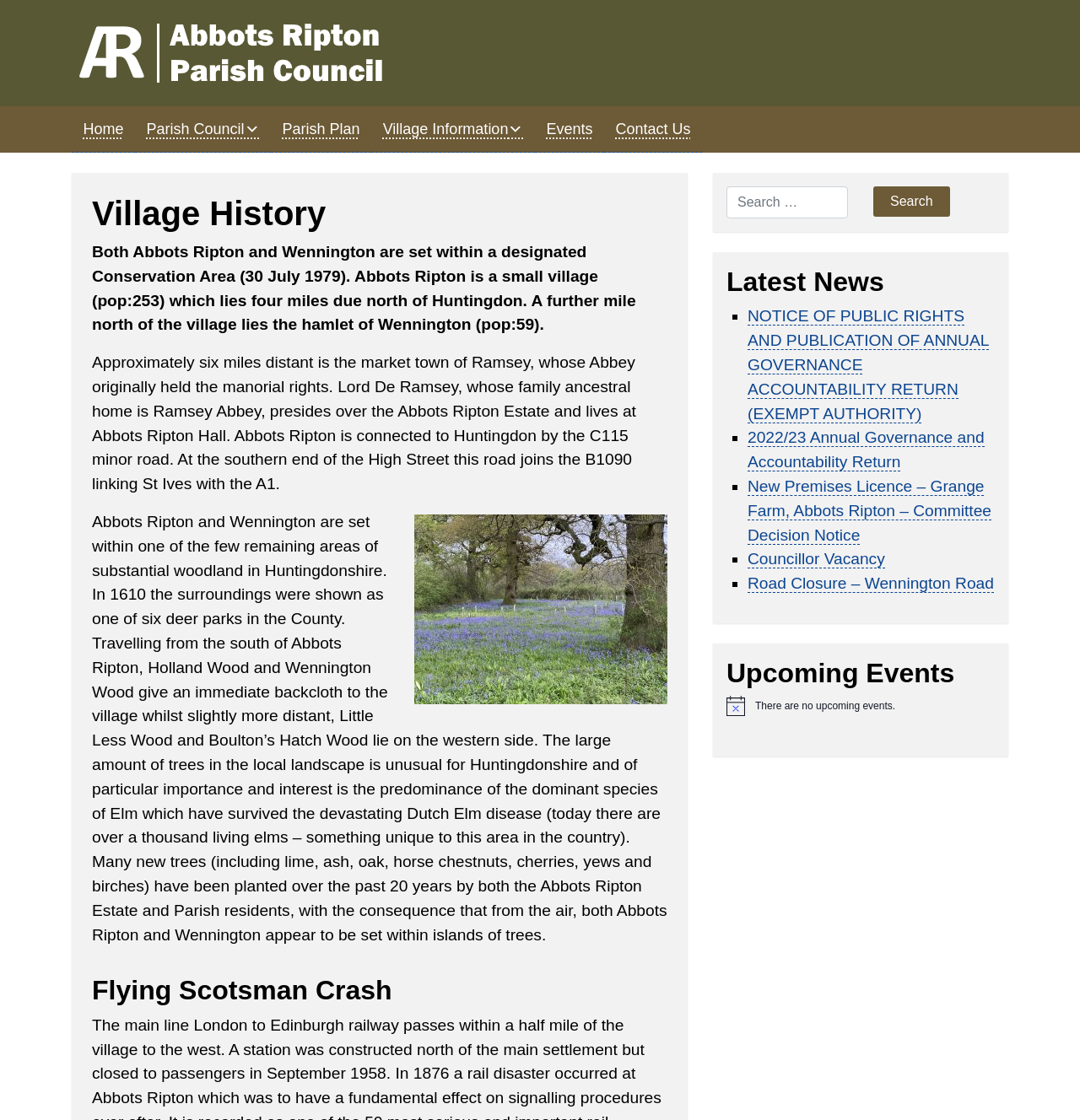Give a comprehensive overview of the webpage, including key elements.

The webpage is about the history and information of Abbots Ripton, a small village in Huntingdonshire. At the top, there is a link to skip to the content and a navigation menu with links to different sections of the website, including Home, Parish Council, Parish Plan, Village Information, Events, and Contact Us.

Below the navigation menu, there is a header with the title "Village History" and a brief description of Abbots Ripton and Wennington, stating that they are set within a designated Conservation Area and providing some demographic information.

Following this, there are three paragraphs of text that provide more information about the village, including its location, history, and surroundings. The first paragraph mentions the village's proximity to Huntingdon and the market town of Ramsey. The second paragraph describes the woodland areas surrounding the village, including Holland Wood and Wennington Wood. The third paragraph discusses the unique feature of the area, which is the predominance of Elm trees that have survived the Dutch Elm disease.

To the right of the text, there is an image of a bluebell woodland. Below the text, there is a heading "Flying Scotsman Crash" but no accompanying text or content.

On the right side of the page, there are three complementary sections. The first section is a search bar with a search box and a search button. The second section is titled "Latest News" and lists four recent news articles with links to each article. The third section is titled "Upcoming Events" but currently displays a message stating that there are no upcoming events.

There are a total of three images on the page, including the Abbots Ripton Parish Council logo, the bluebell woodland image, and a small image in the "Upcoming Events" section.